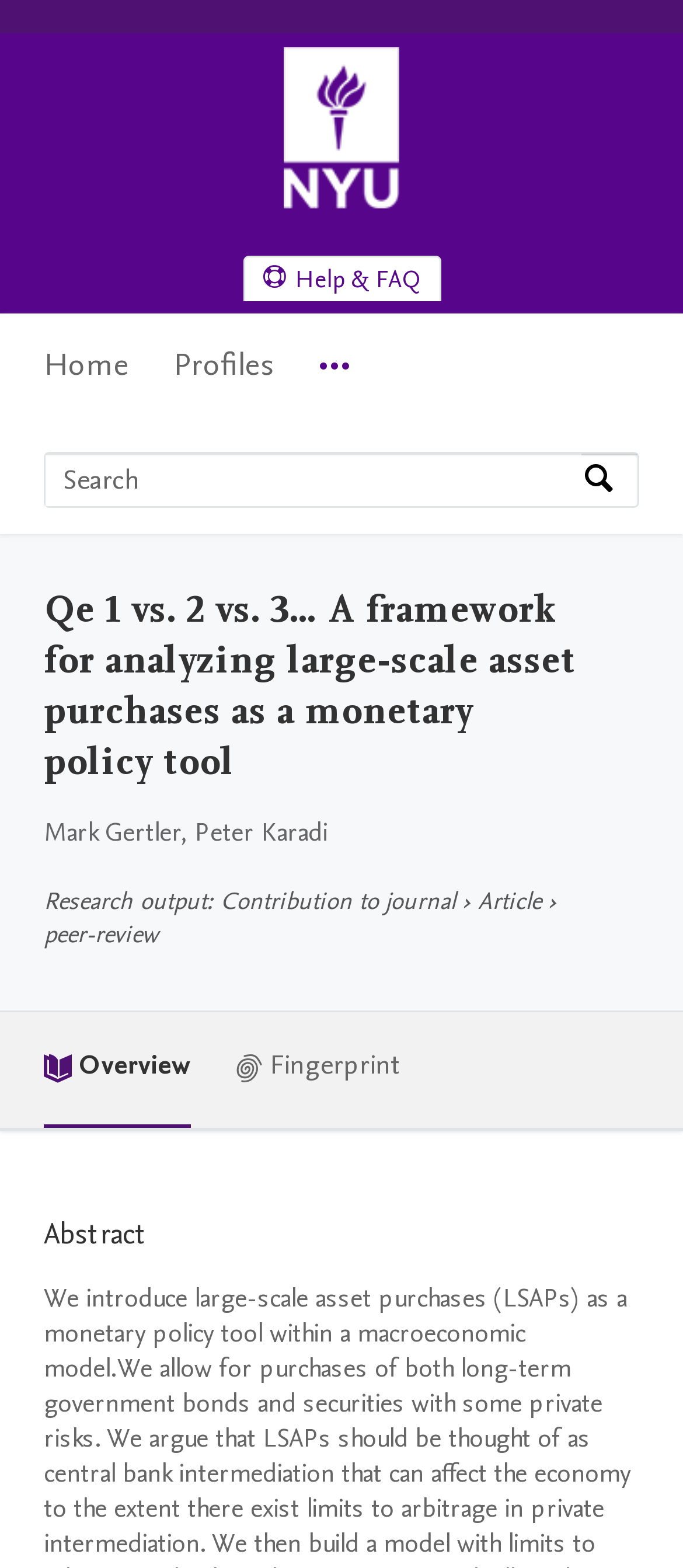Please identify the bounding box coordinates of the clickable area that will allow you to execute the instruction: "View article overview".

[0.064, 0.646, 0.279, 0.719]